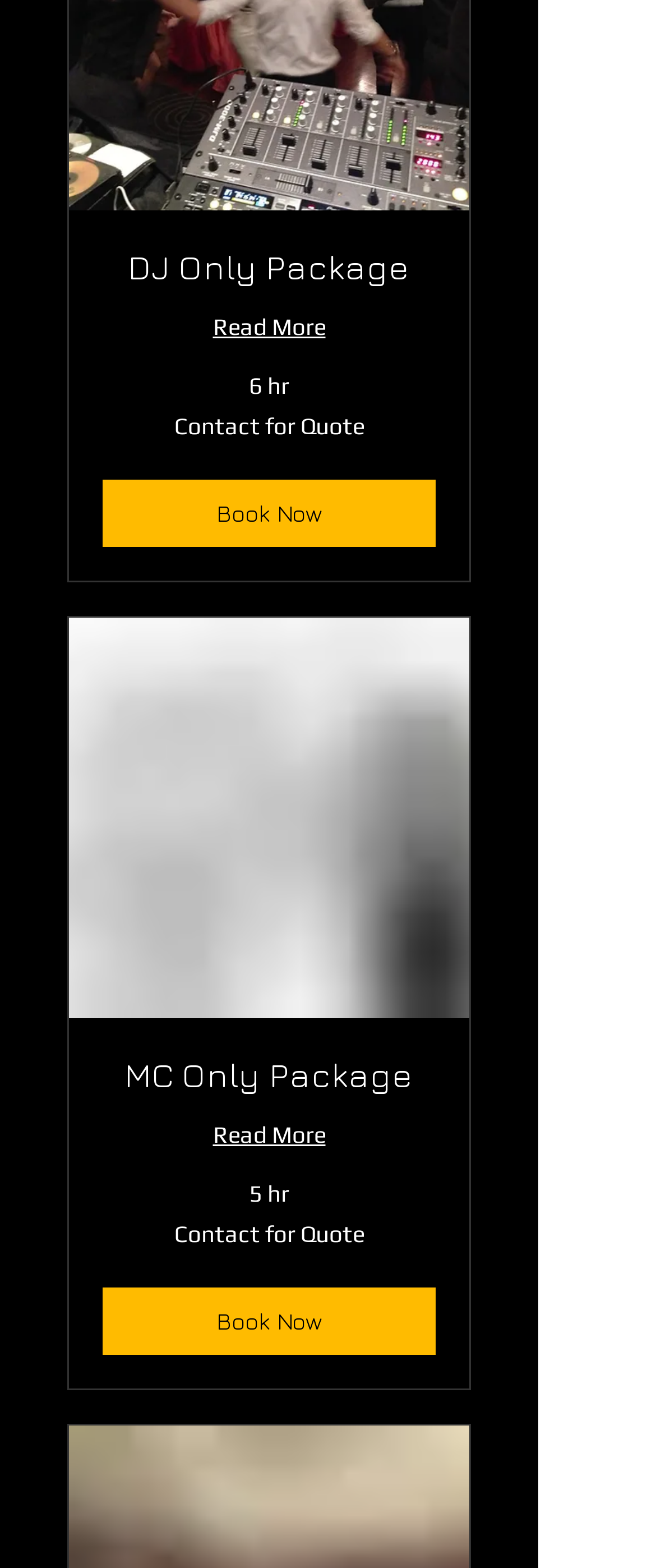Answer succinctly with a single word or phrase:
What is the purpose of the button below the 'MC Only Package' link?

Book Now